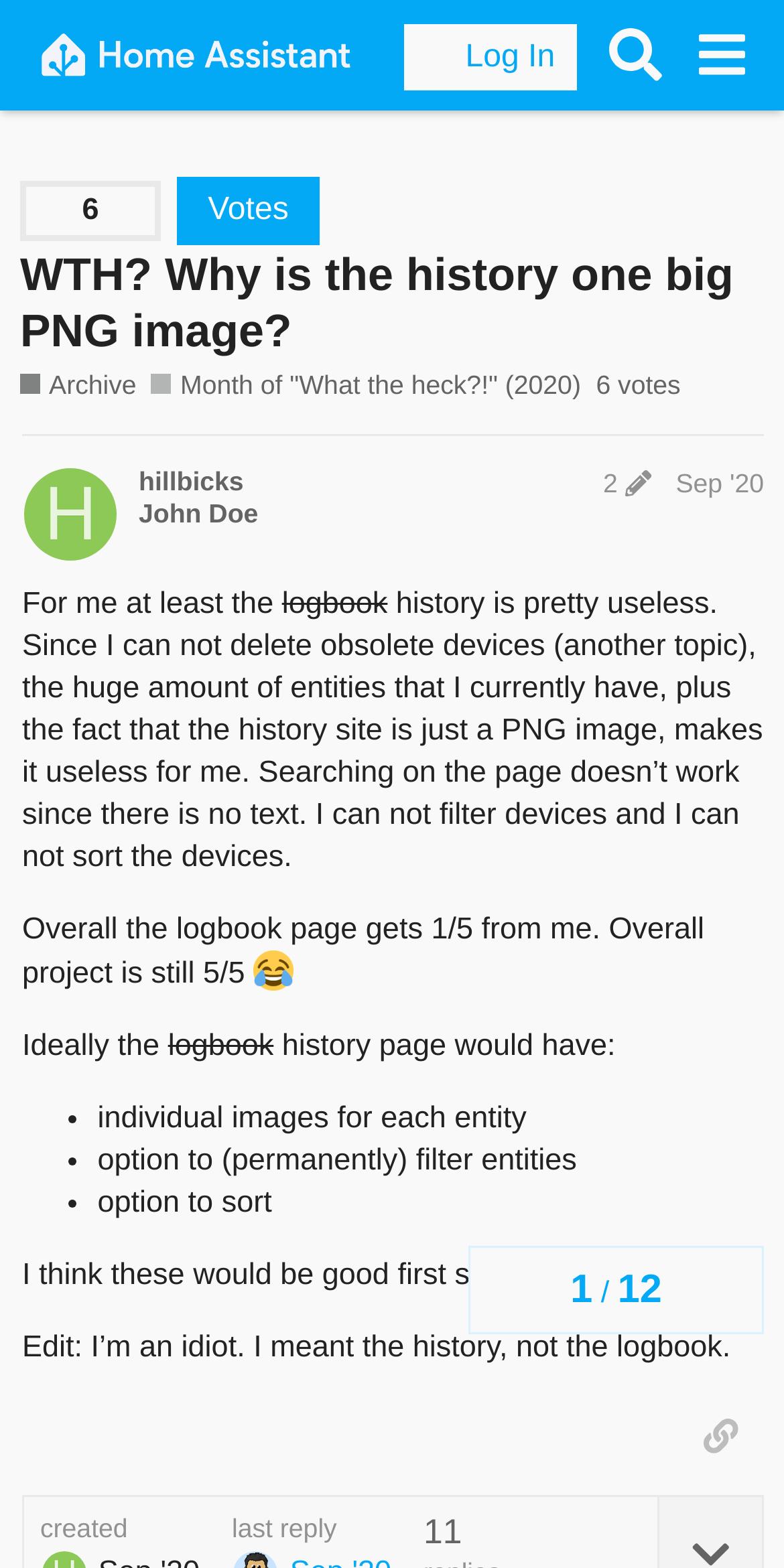Based on the element description "alt="Home Assistant Community"", predict the bounding box coordinates of the UI element.

[0.026, 0.012, 0.474, 0.058]